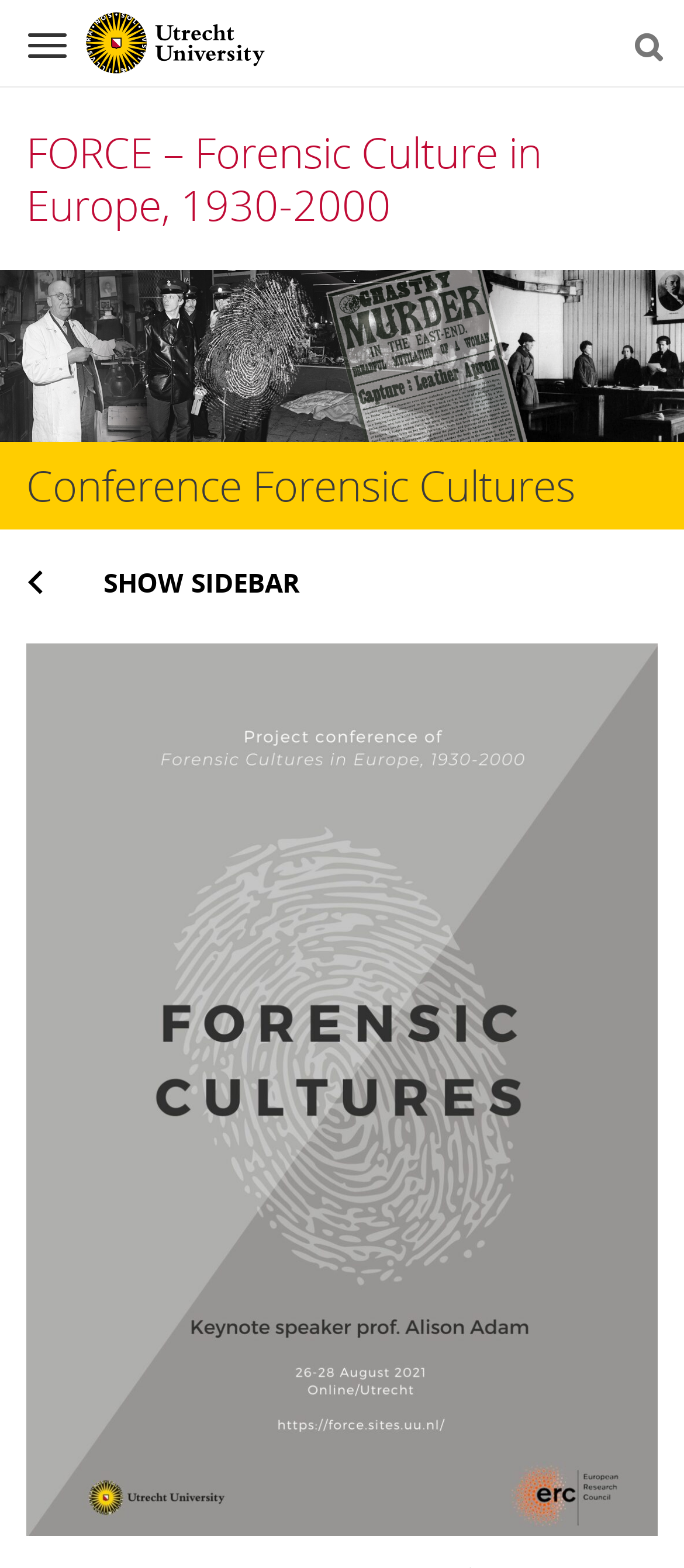From the element description parent_node: Navigation, predict the bounding box coordinates of the UI element. The coordinates must be specified in the format (top-left x, top-left y, bottom-right x, bottom-right y) and should be within the 0 to 1 range.

[0.126, 0.011, 0.454, 0.038]